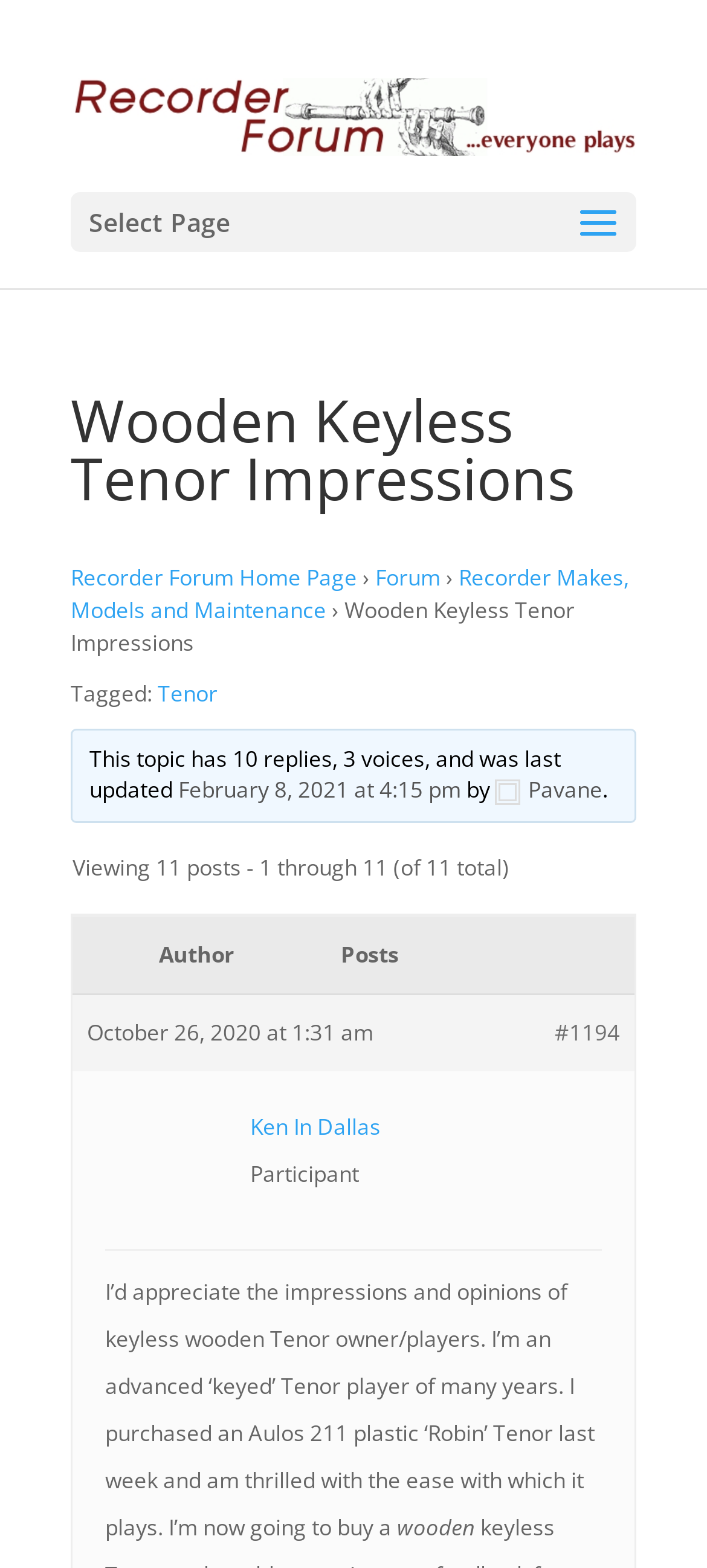Determine the bounding box coordinates of the region to click in order to accomplish the following instruction: "Go to Recorder Forum Home Page". Provide the coordinates as four float numbers between 0 and 1, specifically [left, top, right, bottom].

[0.1, 0.358, 0.505, 0.378]